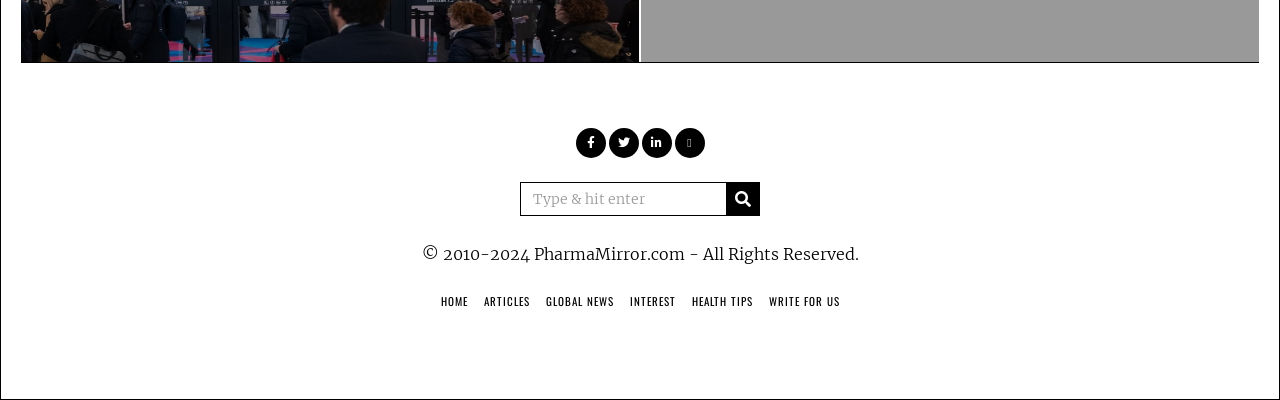What is the last menu item on the webpage?
Please provide a single word or phrase as your answer based on the image.

WRITE FOR US